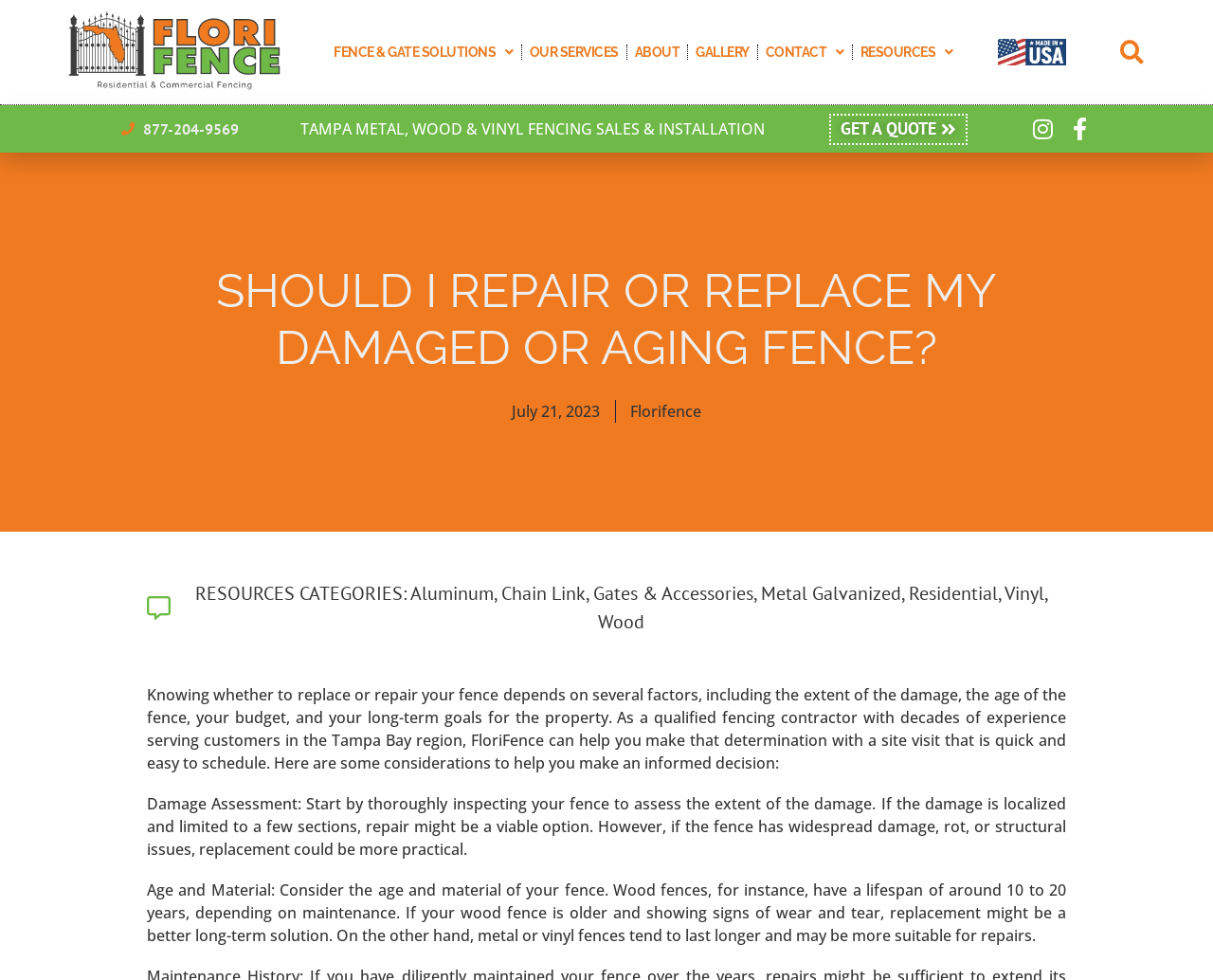Identify the bounding box coordinates of the region I need to click to complete this instruction: "Search for something".

[0.916, 0.031, 0.951, 0.075]